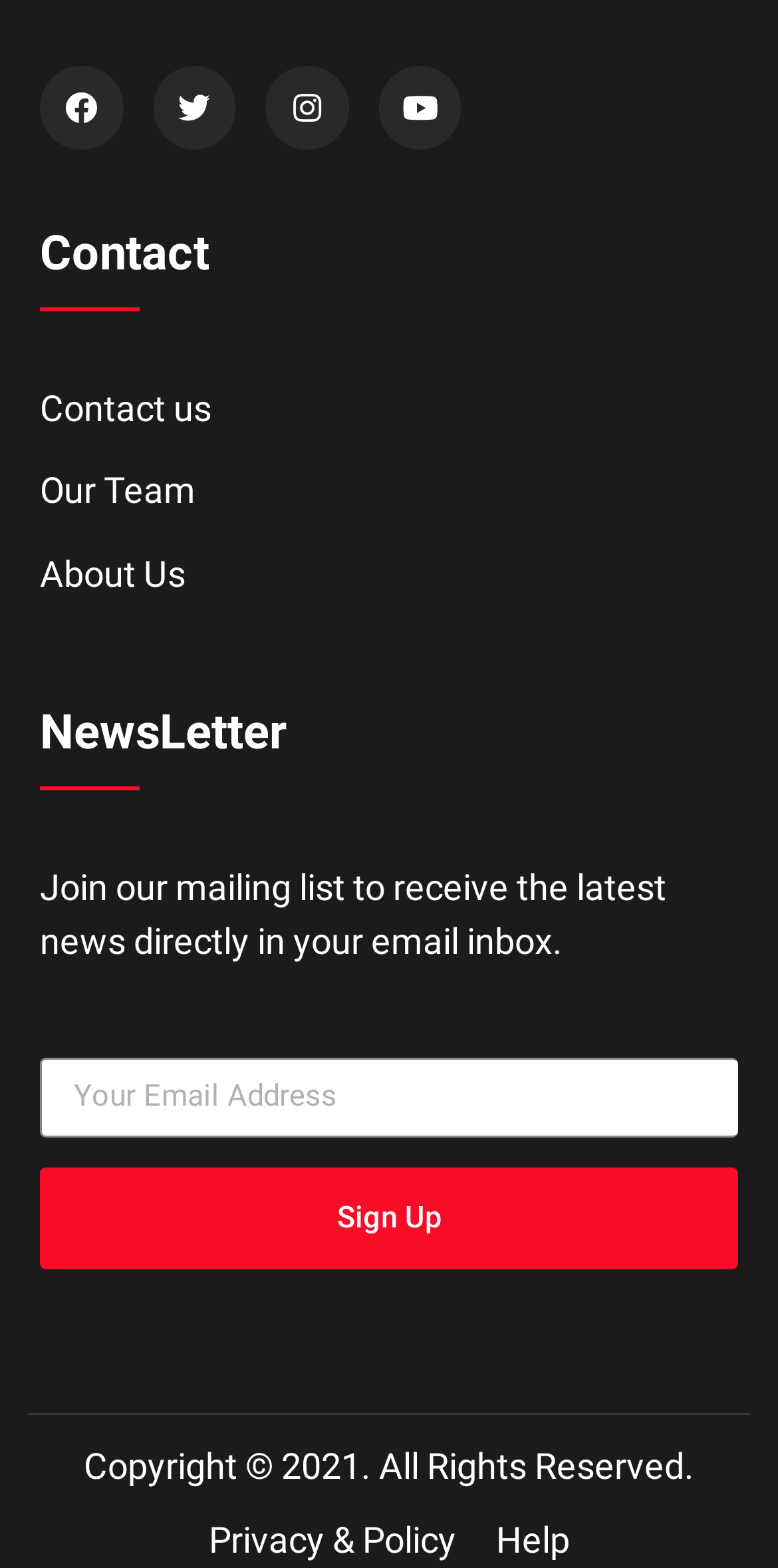What is the title of the first section?
Use the information from the screenshot to give a comprehensive response to the question.

The first section has a heading element with the text 'Contact', which indicates that this section is about contacting the website or organization.